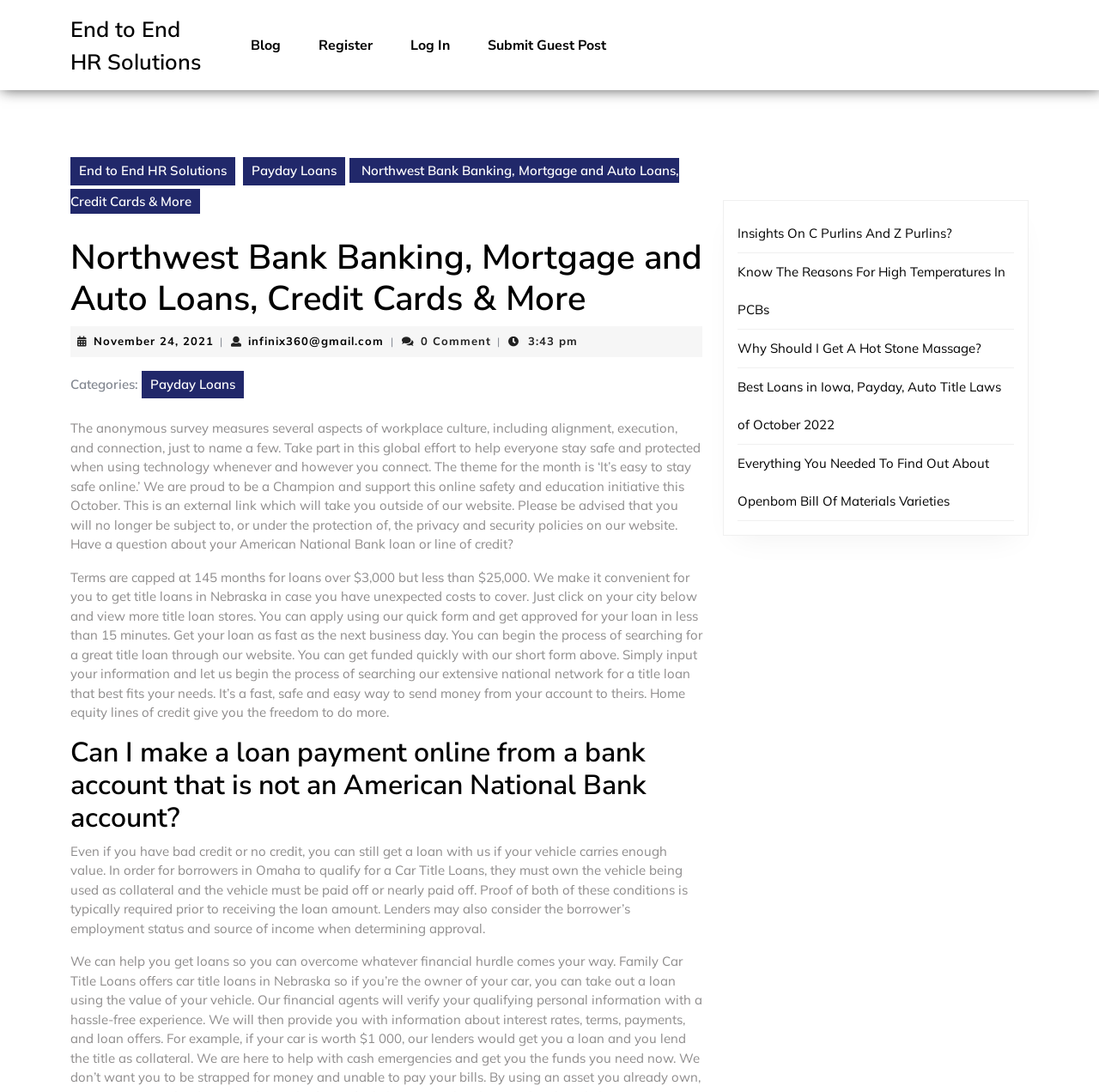What is the name of the bank mentioned on the webpage? Analyze the screenshot and reply with just one word or a short phrase.

Northwest Bank